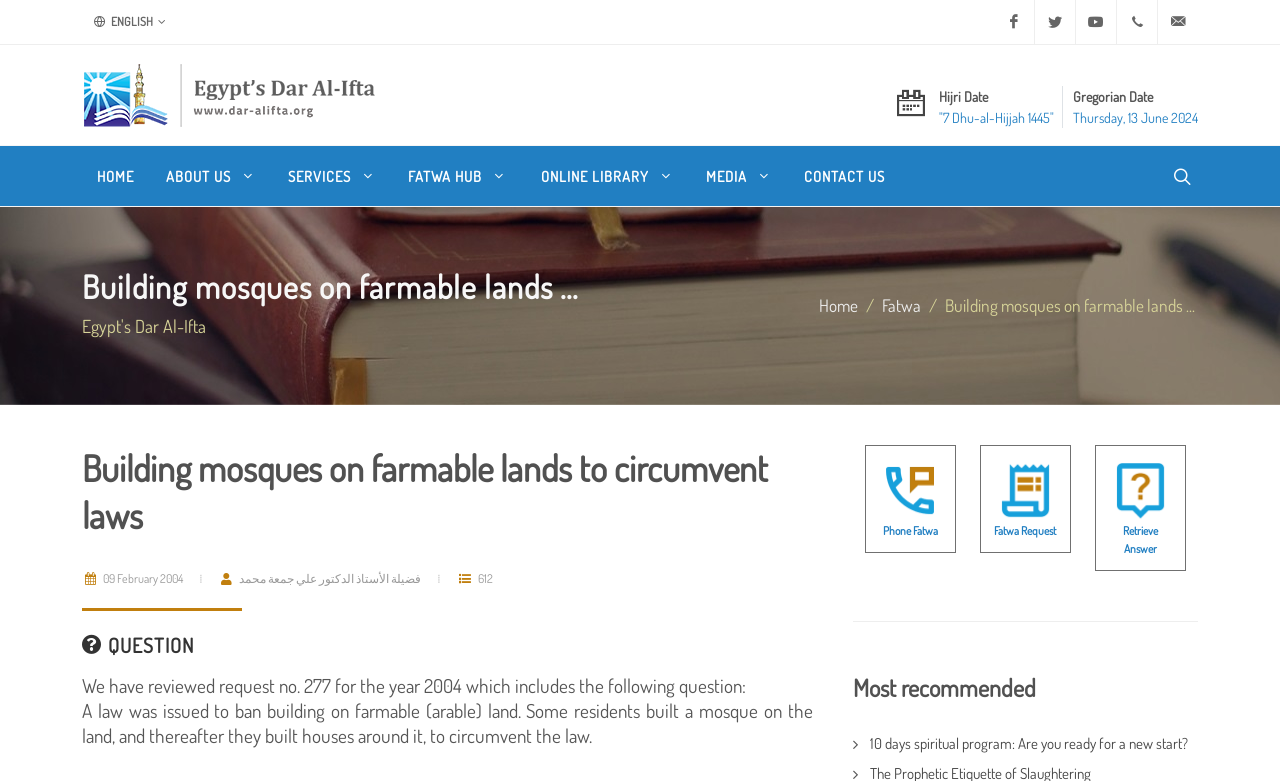Could you provide the bounding box coordinates for the portion of the screen to click to complete this instruction: "Switch to English"?

[0.064, 0.0, 0.139, 0.056]